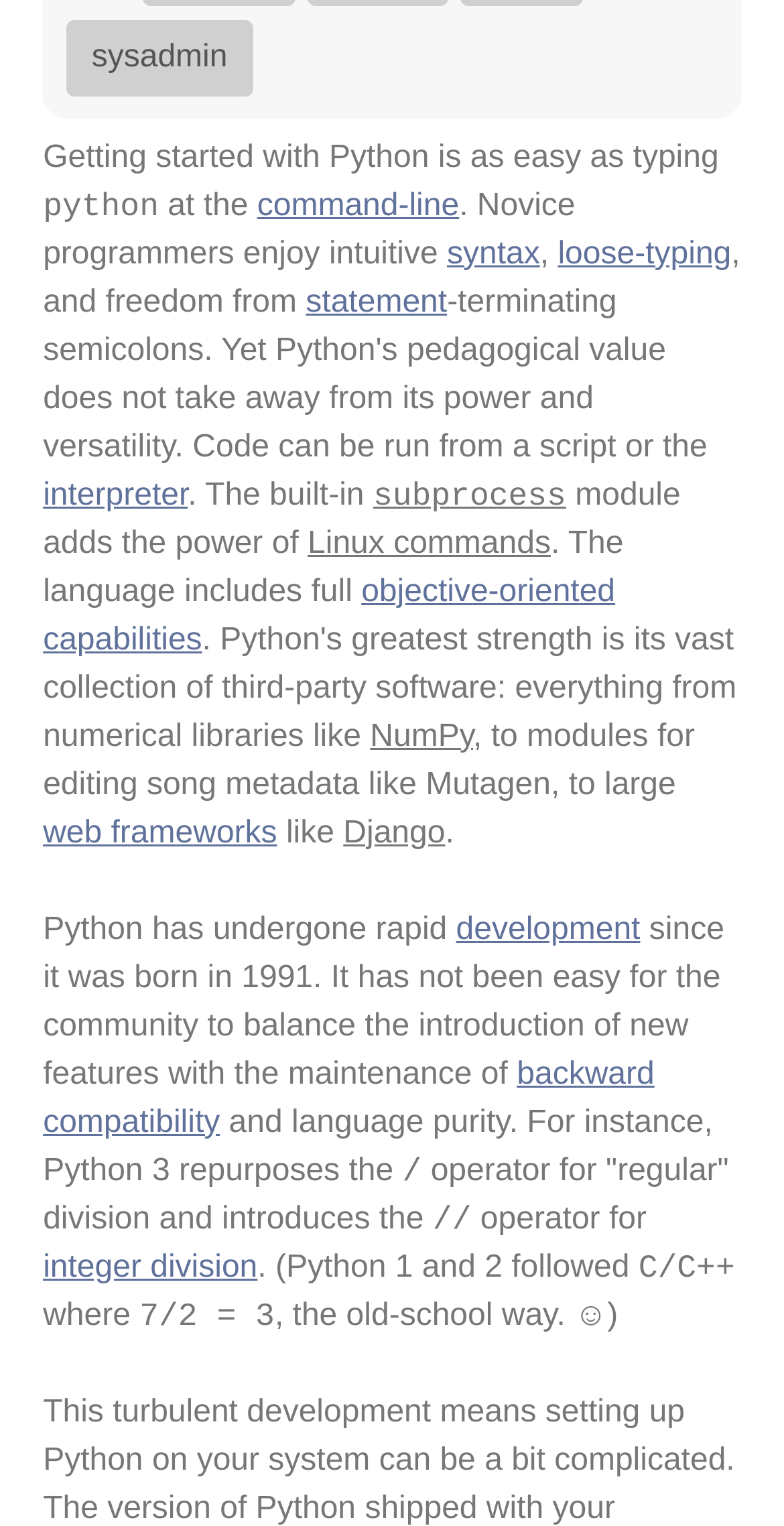Provide the bounding box coordinates of the HTML element this sentence describes: "NumPy". The bounding box coordinates consist of four float numbers between 0 and 1, i.e., [left, top, right, bottom].

[0.472, 0.471, 0.603, 0.494]